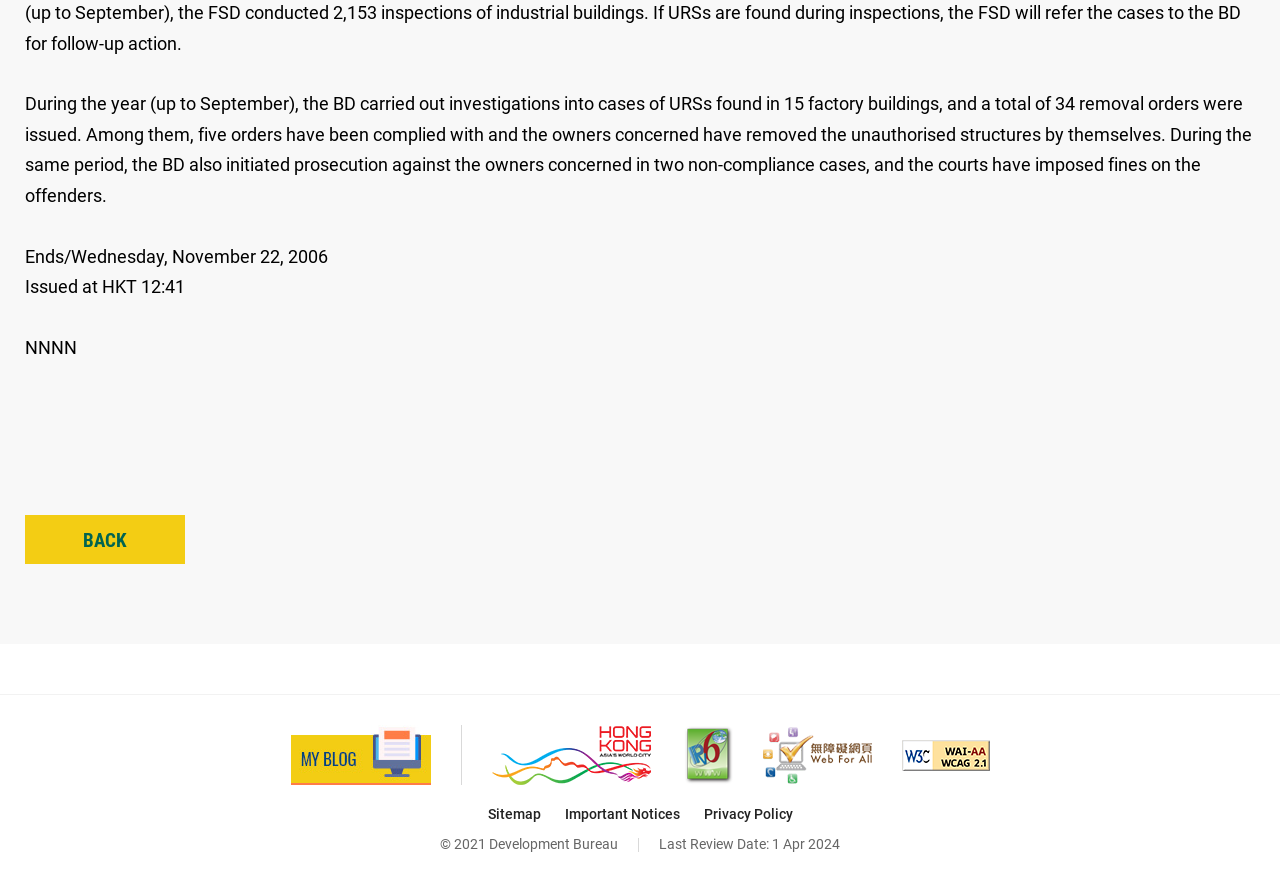Please find the bounding box coordinates of the element's region to be clicked to carry out this instruction: "check Privacy Policy".

[0.55, 0.911, 0.619, 0.933]